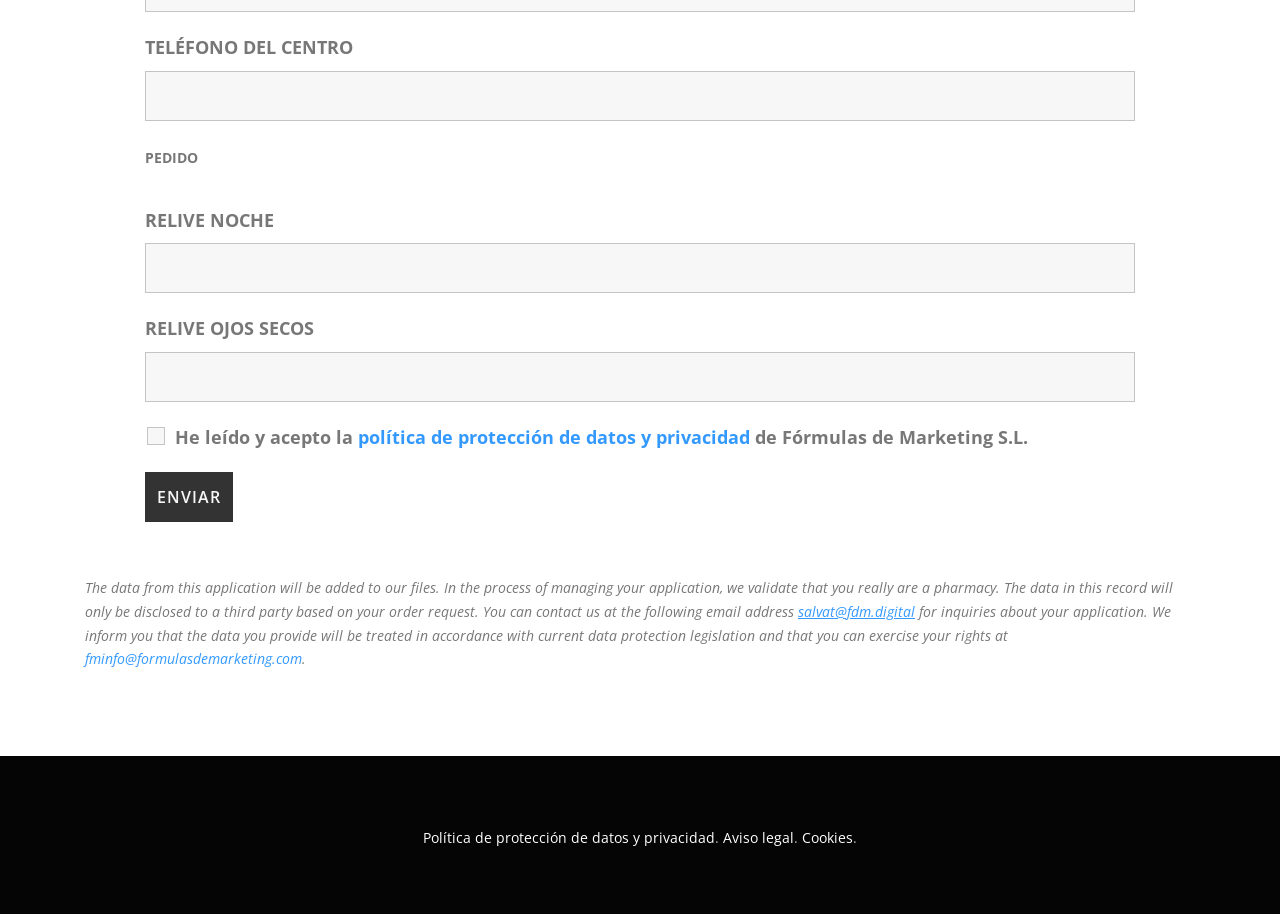Please locate the bounding box coordinates of the element that should be clicked to complete the given instruction: "Go to About page".

None